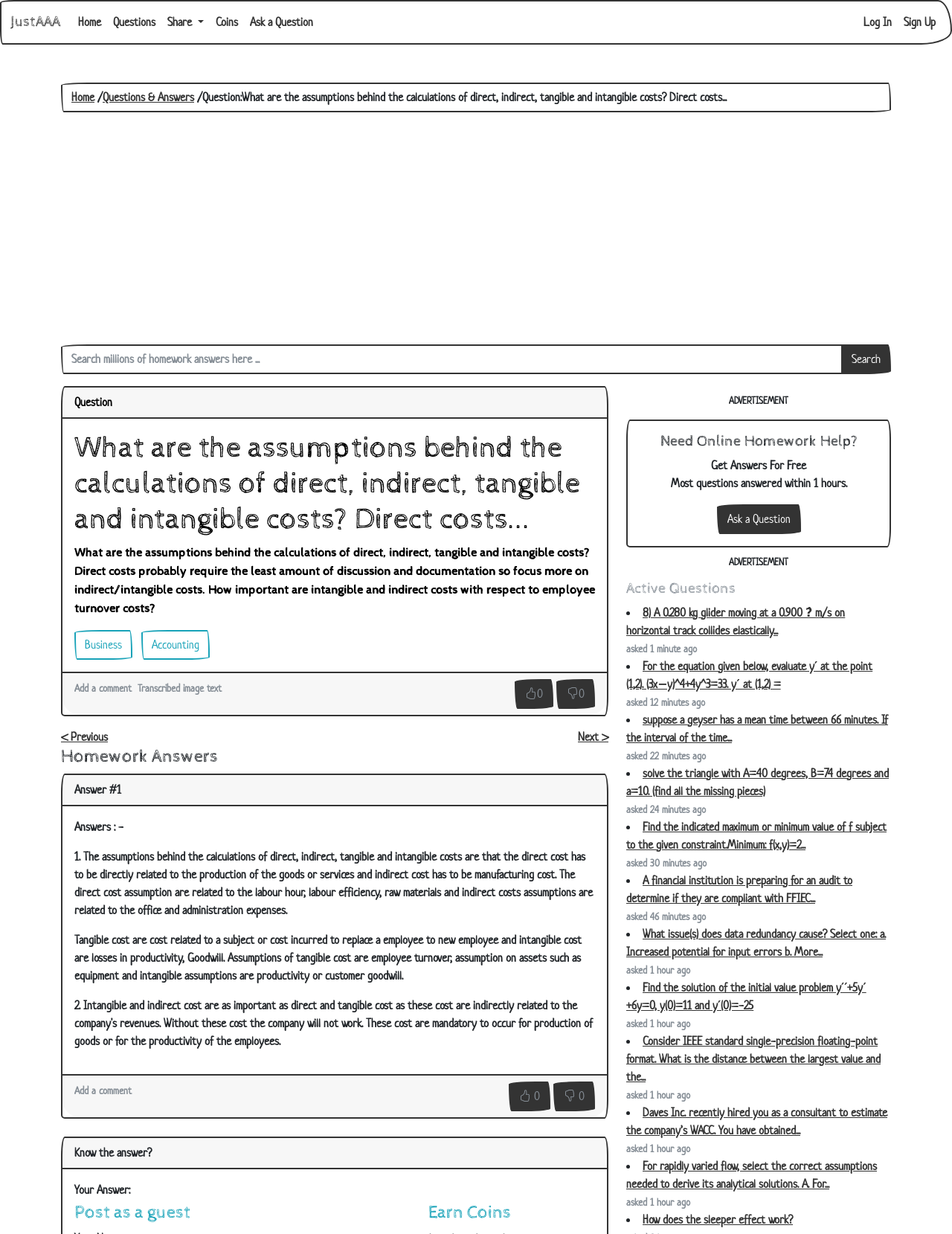Identify the bounding box coordinates of the region that should be clicked to execute the following instruction: "View previous question".

[0.064, 0.591, 0.113, 0.603]